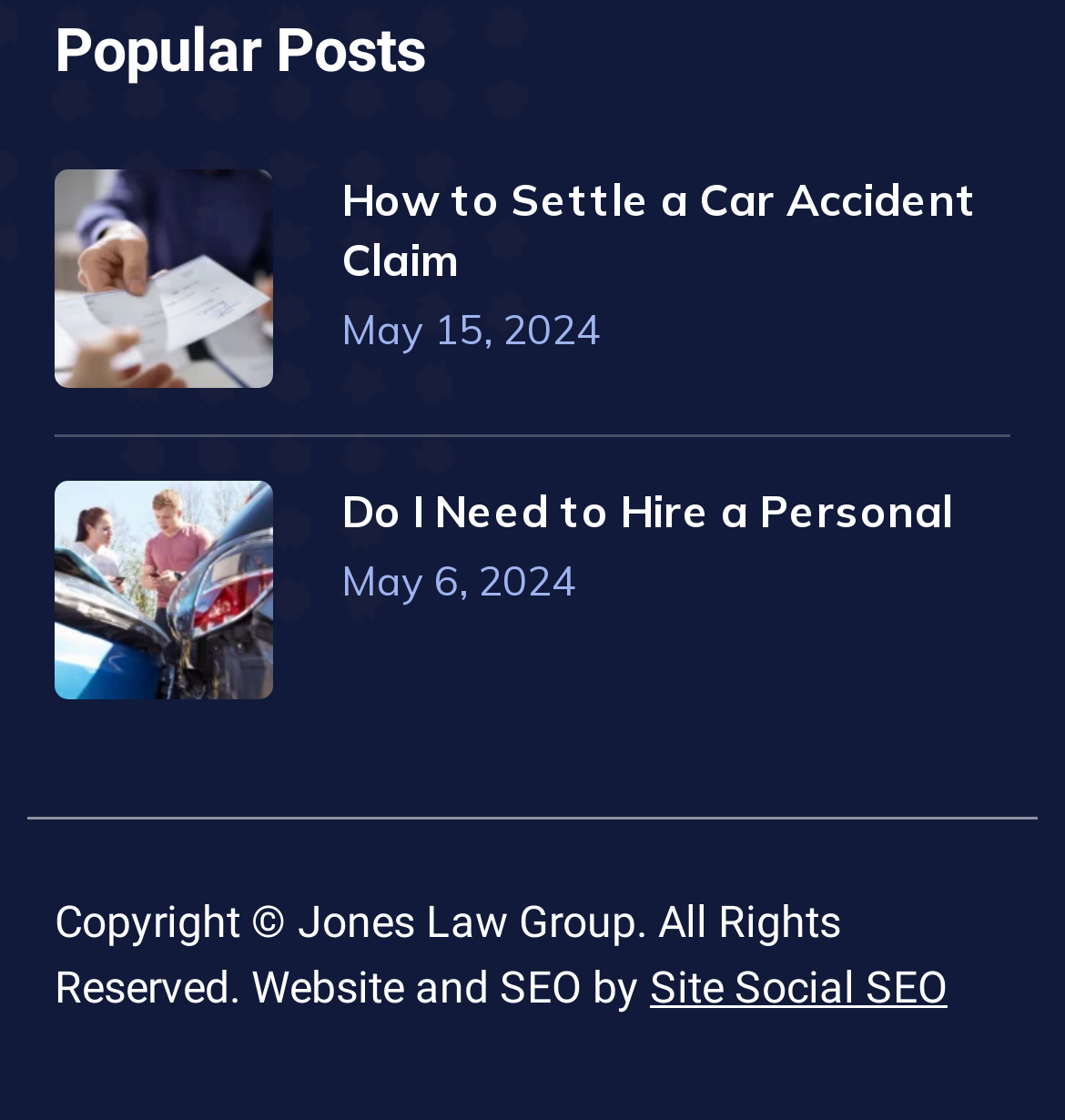What is the name of the law group?
From the screenshot, provide a brief answer in one word or phrase.

Jones Law Group